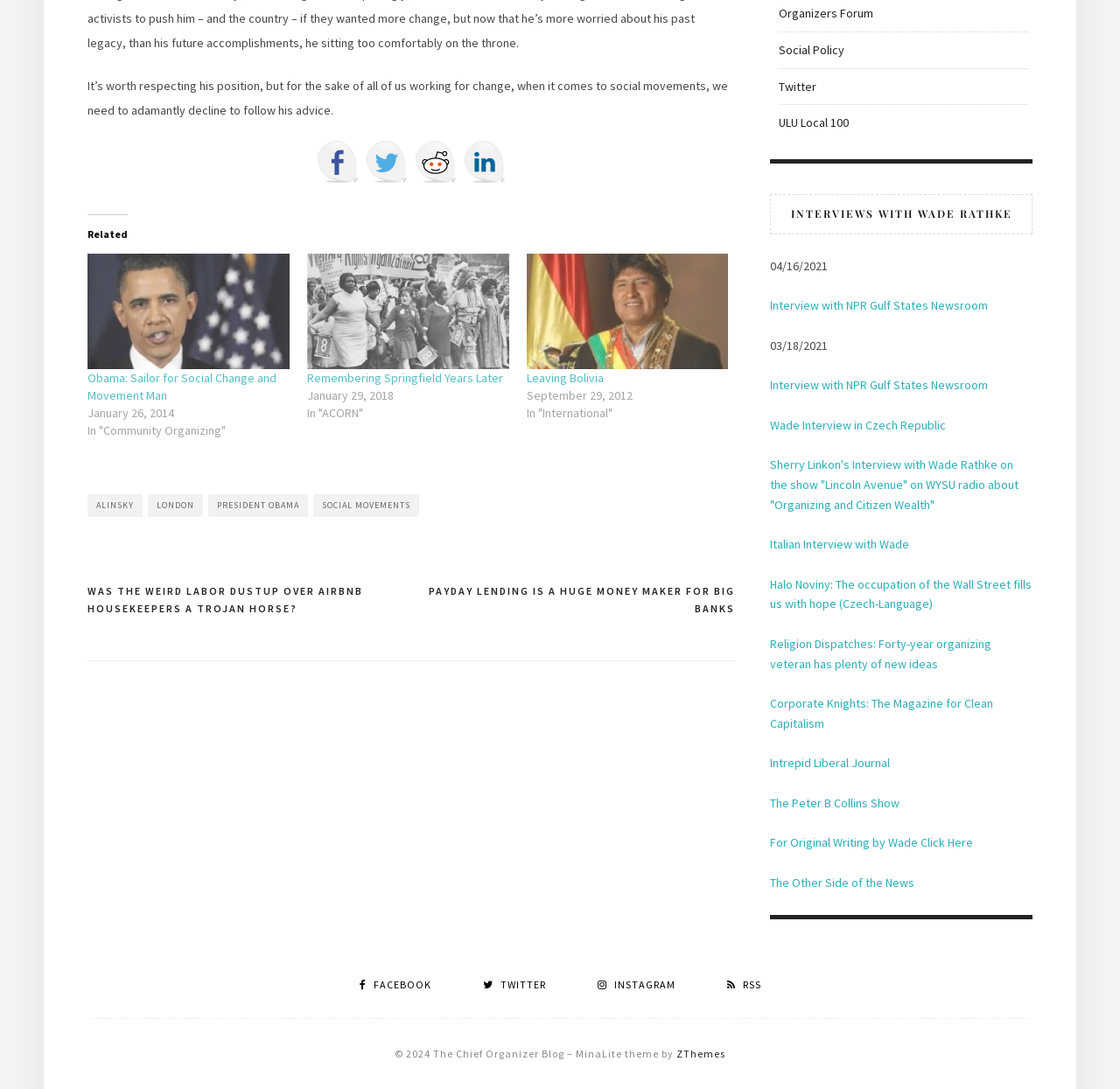What is the title of the first related article?
Look at the screenshot and respond with one word or a short phrase.

Obama: Sailor for Social Change and Movement Man